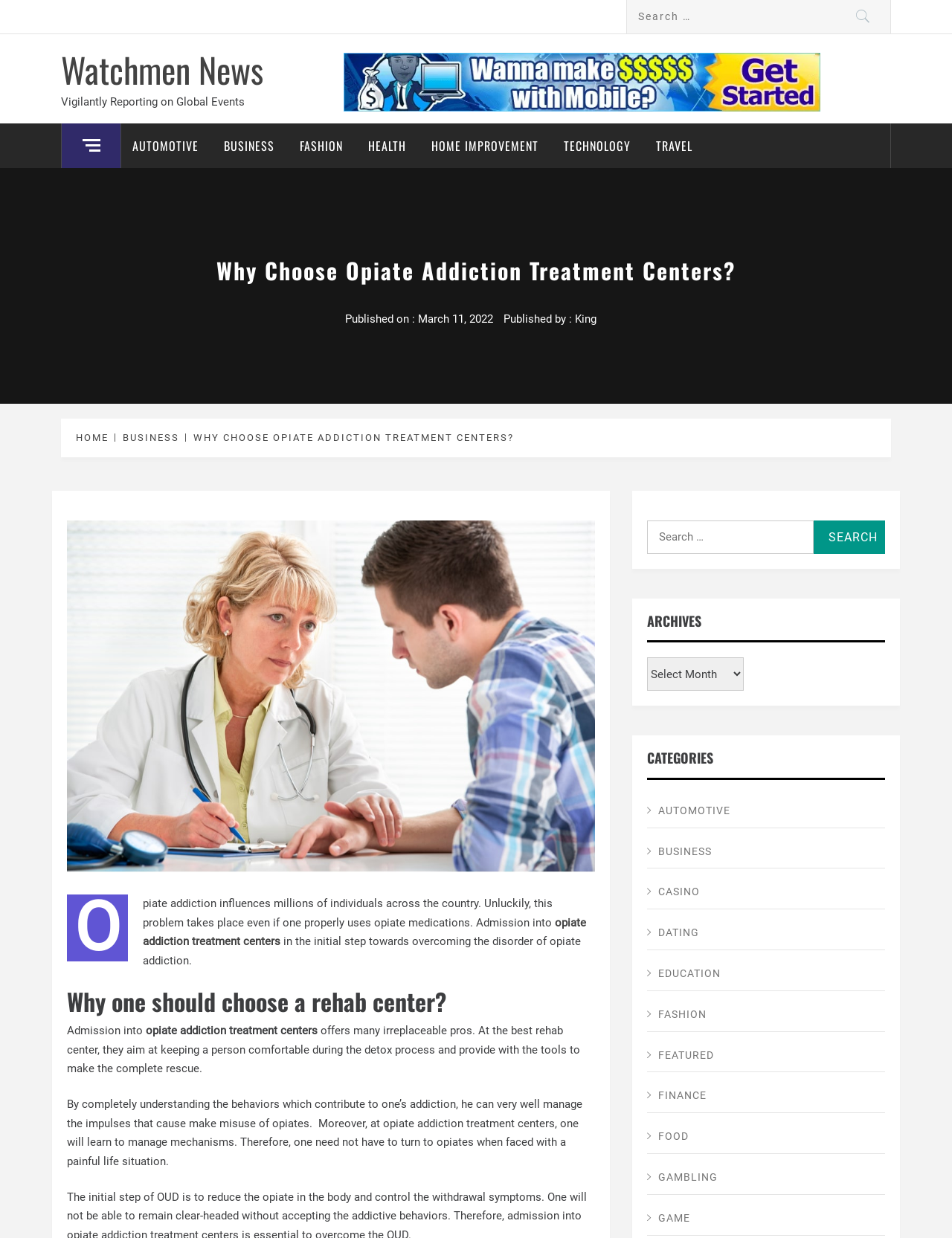Could you determine the bounding box coordinates of the clickable element to complete the instruction: "Read about opiate addiction treatment centers"? Provide the coordinates as four float numbers between 0 and 1, i.e., [left, top, right, bottom].

[0.15, 0.74, 0.616, 0.766]